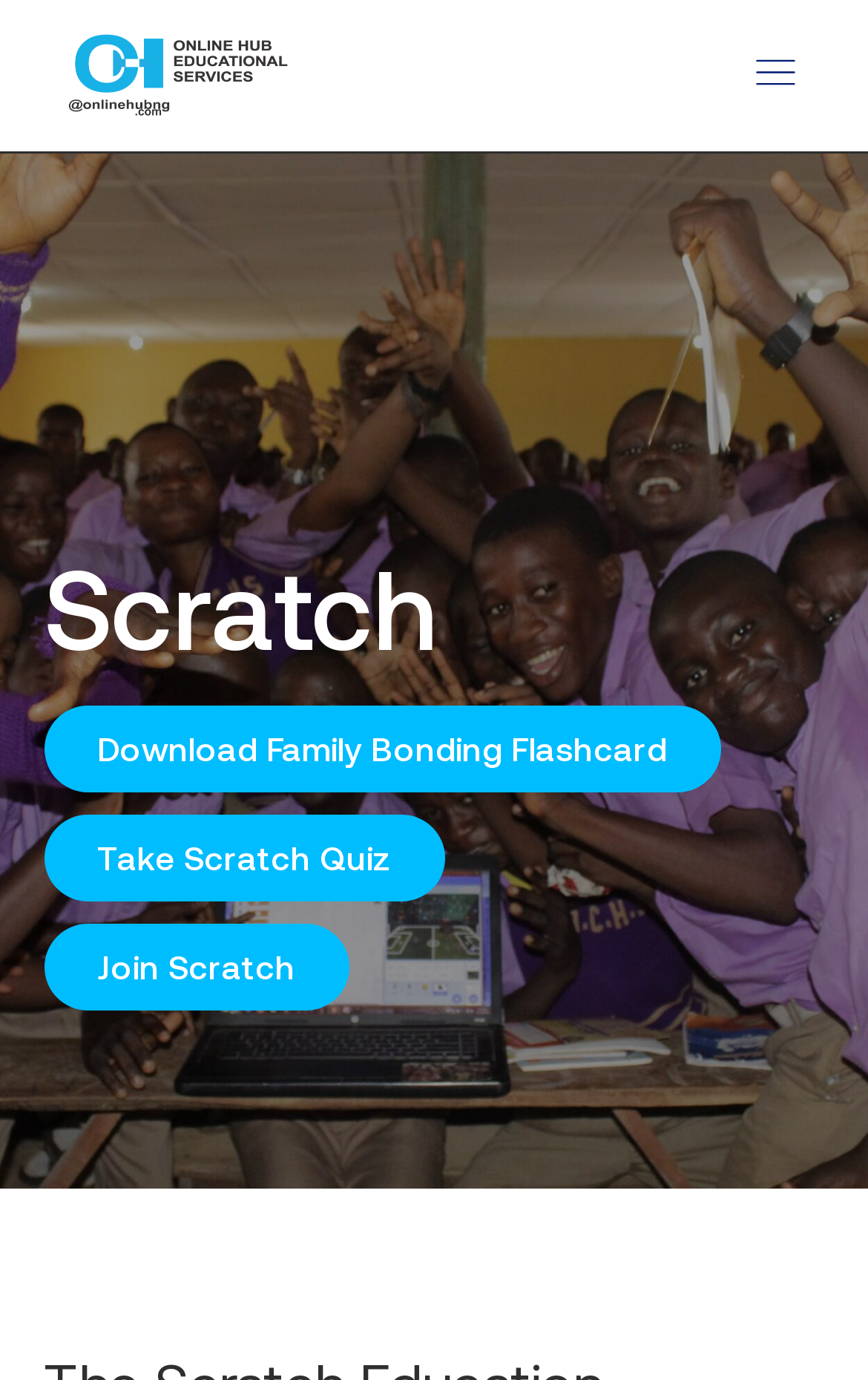How many links are available on the webpage?
Use the screenshot to answer the question with a single word or phrase.

3